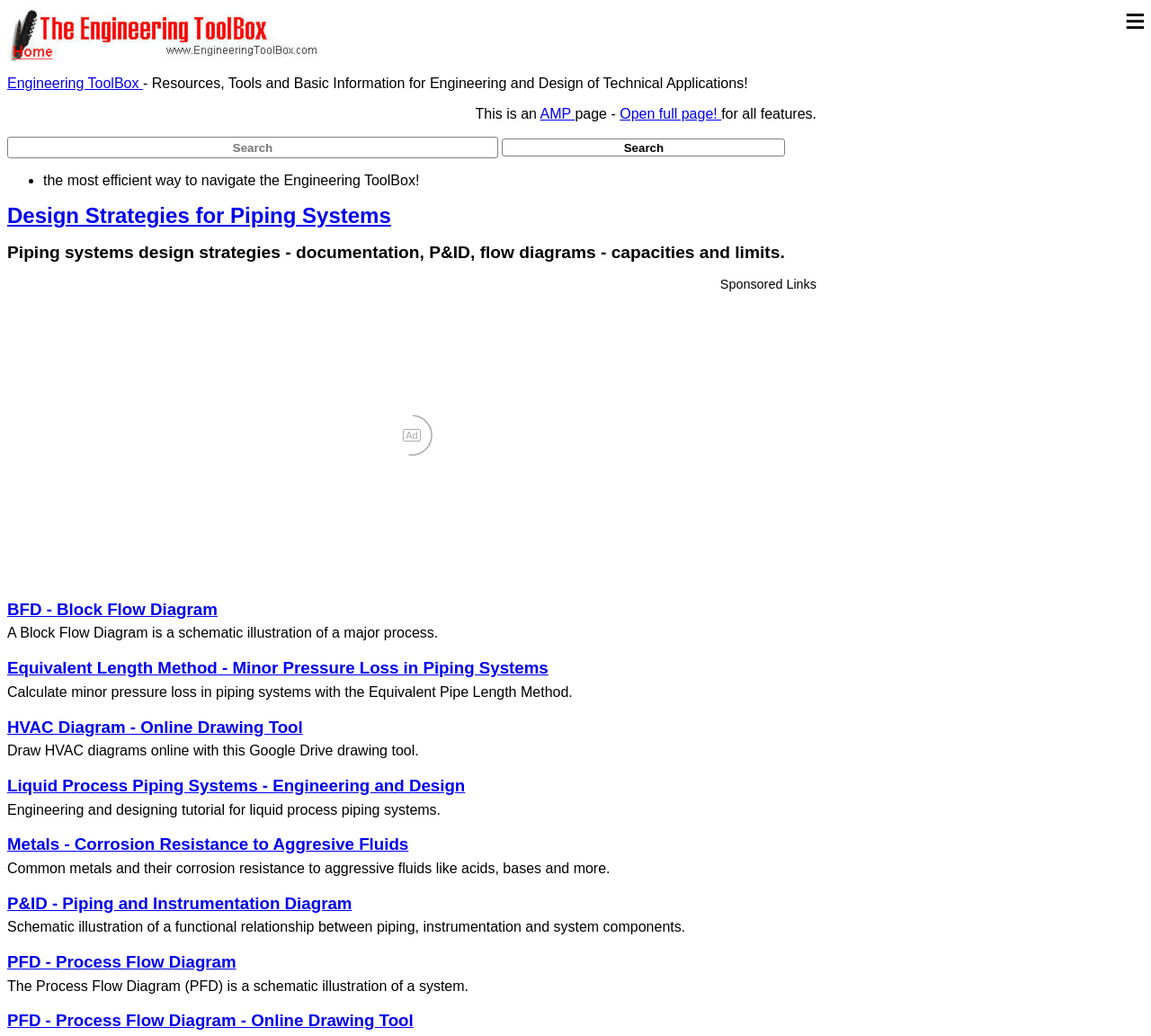Refer to the image and provide a thorough answer to this question:
What is the name of the website?

The name of the website can be found in the top-left corner of the webpage, where it says 'Engineering ToolBox' with an image of a toolbox next to it.